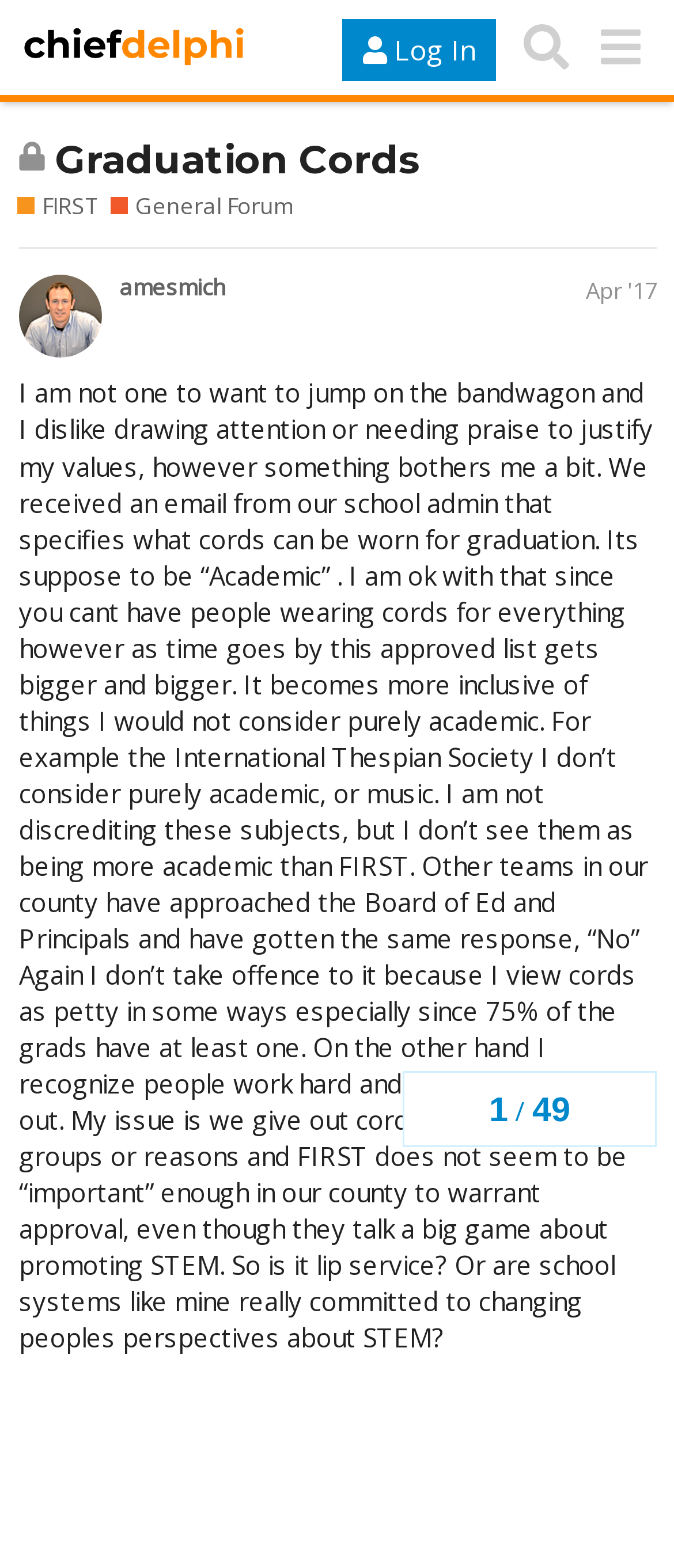Please find the bounding box coordinates of the element's region to be clicked to carry out this instruction: "View the 'Graduation Cords' topic".

[0.081, 0.086, 0.625, 0.117]